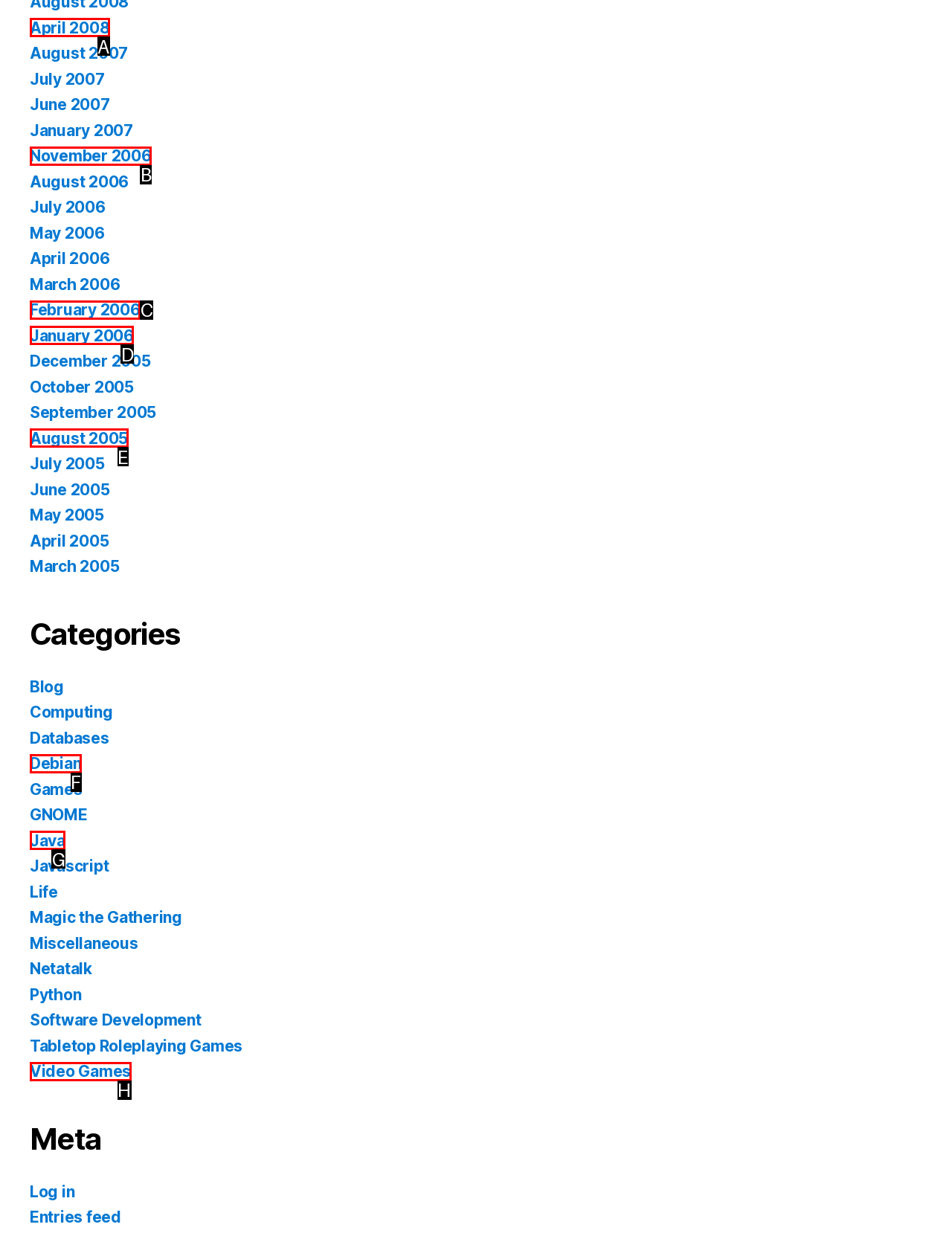From the available choices, determine which HTML element fits this description: Video Games Respond with the correct letter.

H